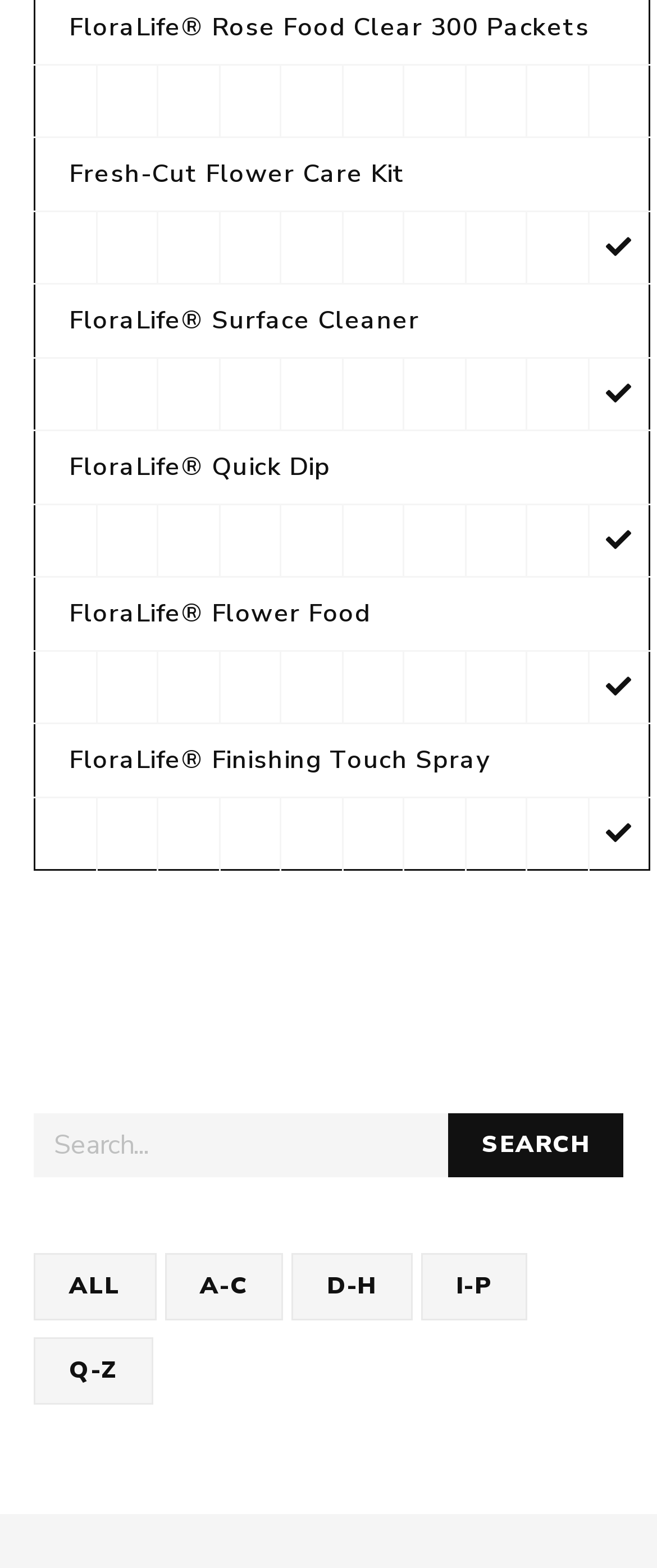Please identify the bounding box coordinates of the element on the webpage that should be clicked to follow this instruction: "Check FloraLife® Flower Food". The bounding box coordinates should be given as four float numbers between 0 and 1, formatted as [left, top, right, bottom].

[0.105, 0.381, 0.564, 0.402]